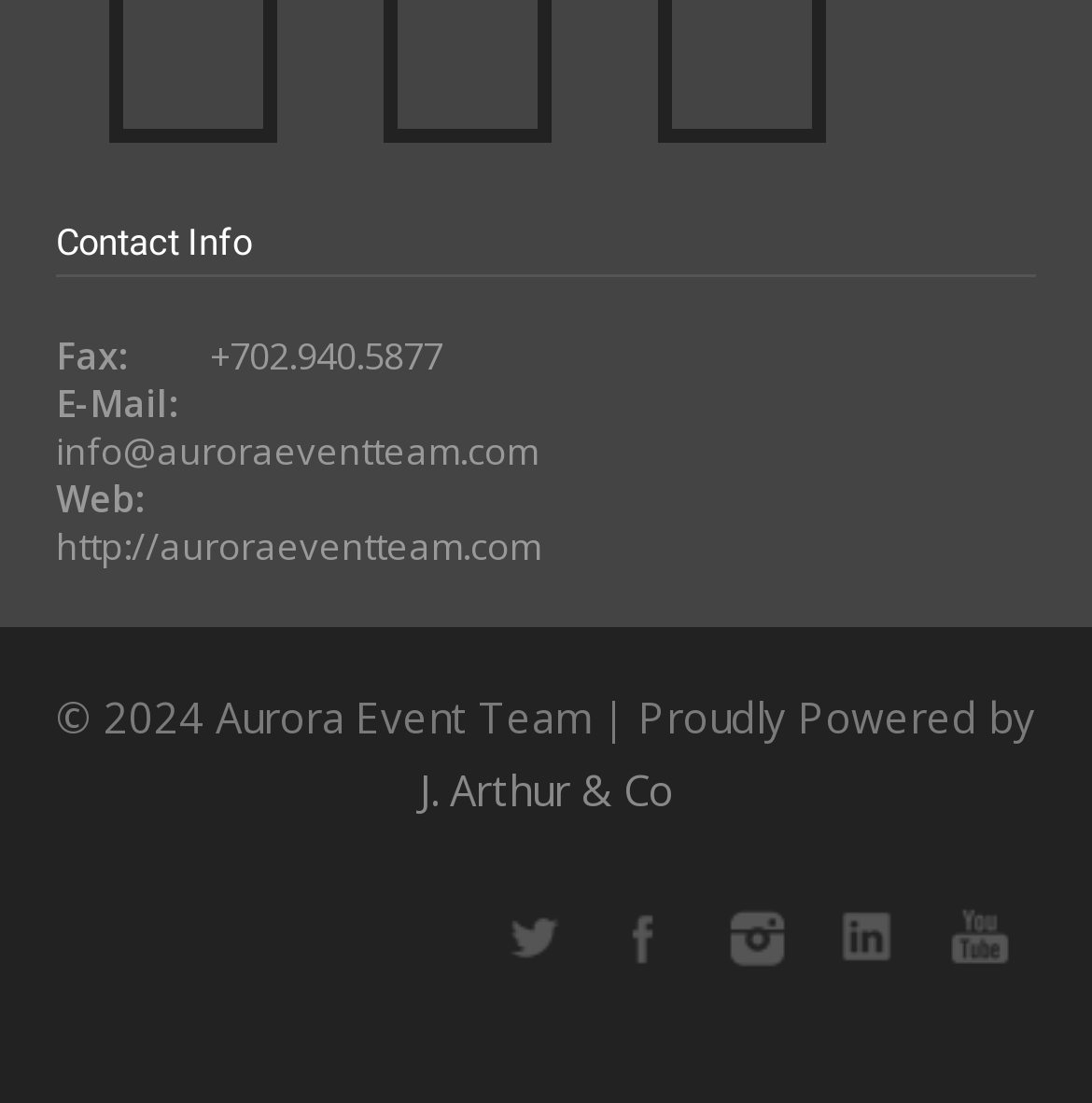Find the bounding box coordinates of the clickable element required to execute the following instruction: "send an email to the event team". Provide the coordinates as four float numbers between 0 and 1, i.e., [left, top, right, bottom].

[0.051, 0.385, 0.492, 0.431]